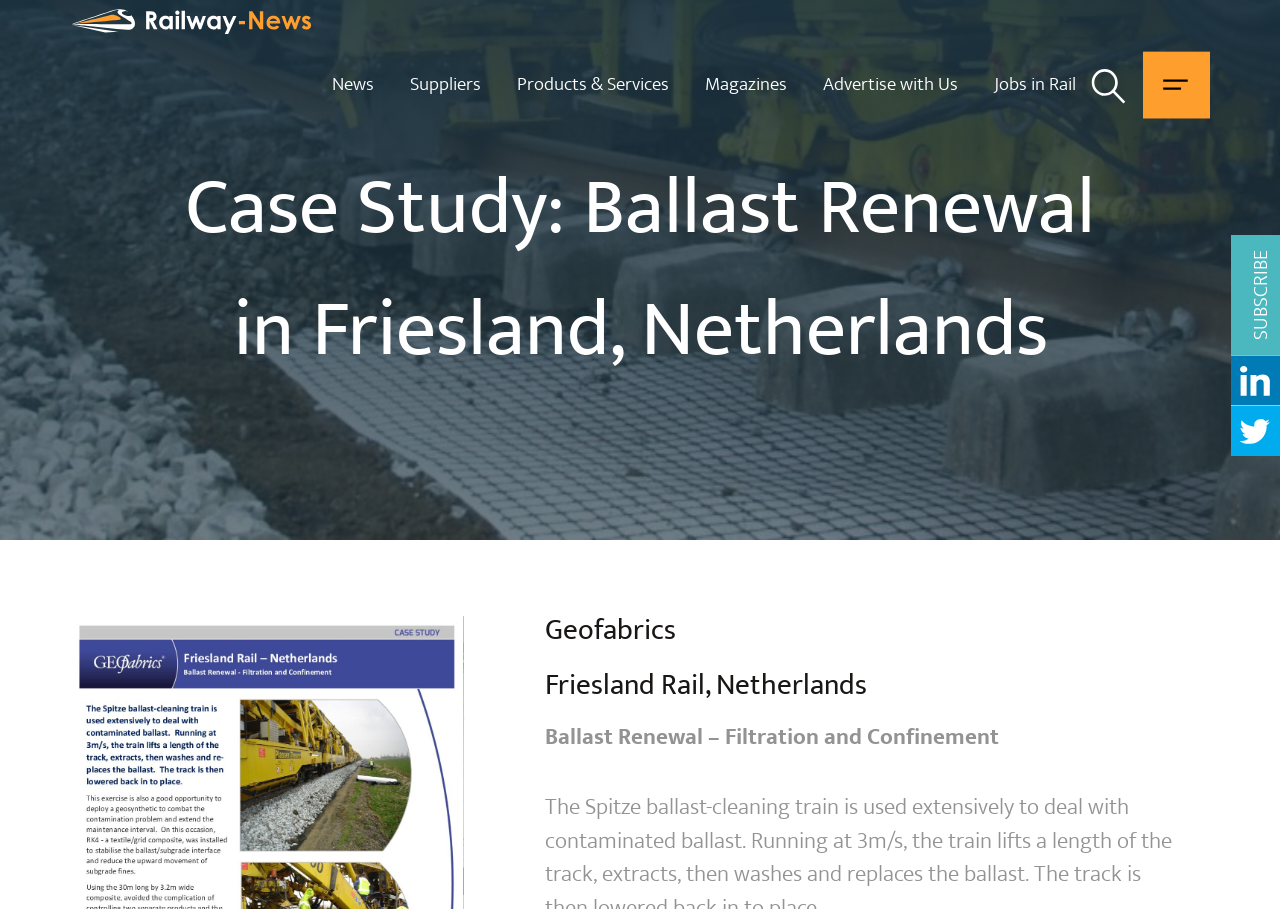Please find the bounding box coordinates of the element that you should click to achieve the following instruction: "View the source of the current page". The coordinates should be presented as four float numbers between 0 and 1: [left, top, right, bottom].

None